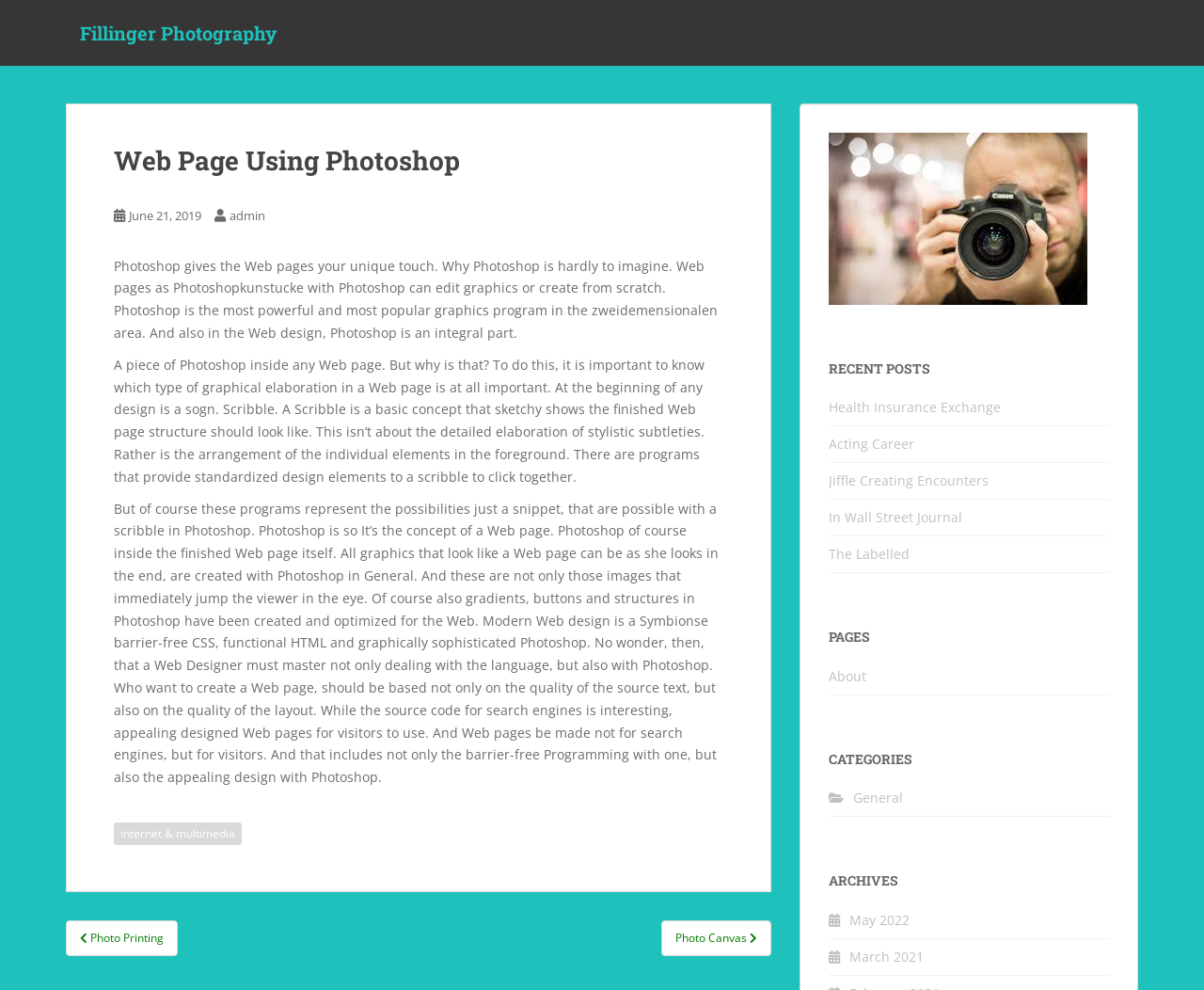What is a scribble in web design? Examine the screenshot and reply using just one word or a brief phrase.

Basic concept of web page structure